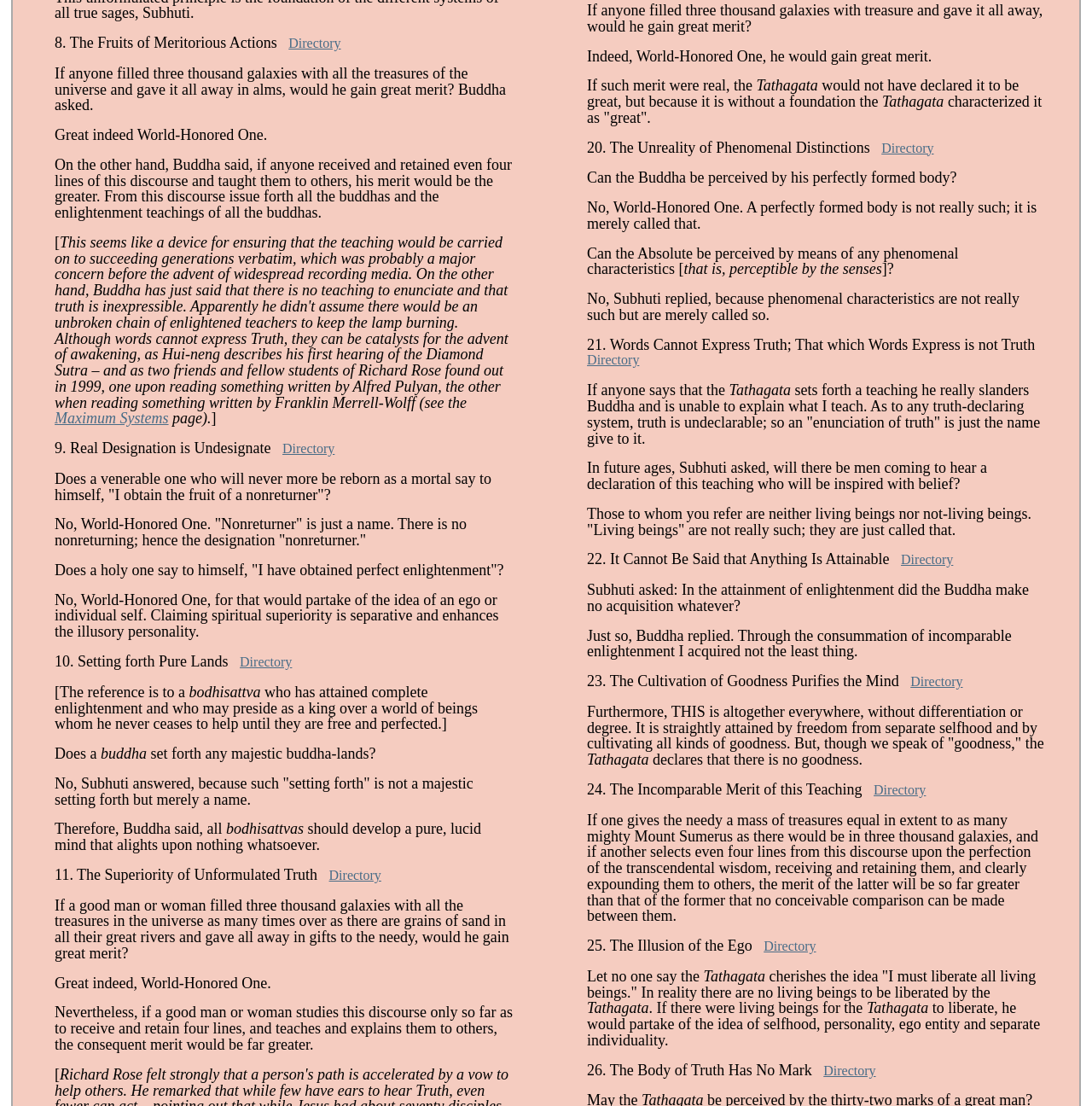Identify the bounding box coordinates of the region I need to click to complete this instruction: "click Directory".

[0.301, 0.785, 0.349, 0.798]